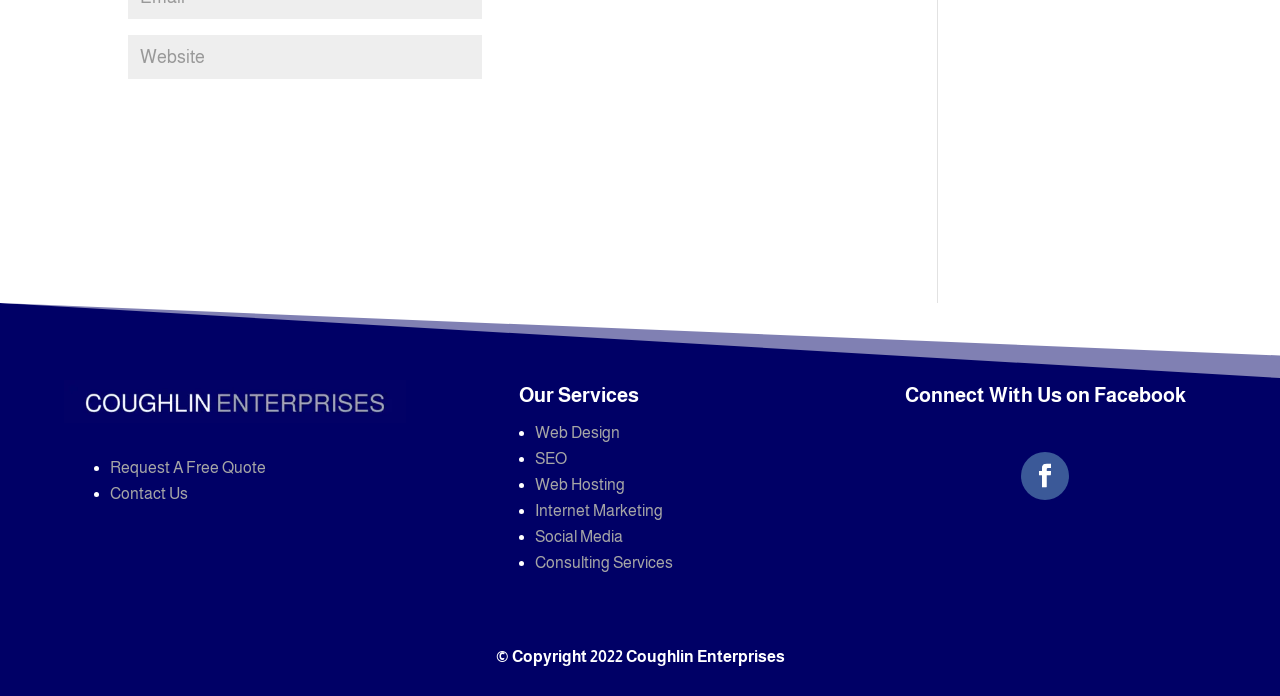Can you provide the bounding box coordinates for the element that should be clicked to implement the instruction: "Enter website information"?

[0.1, 0.051, 0.377, 0.114]